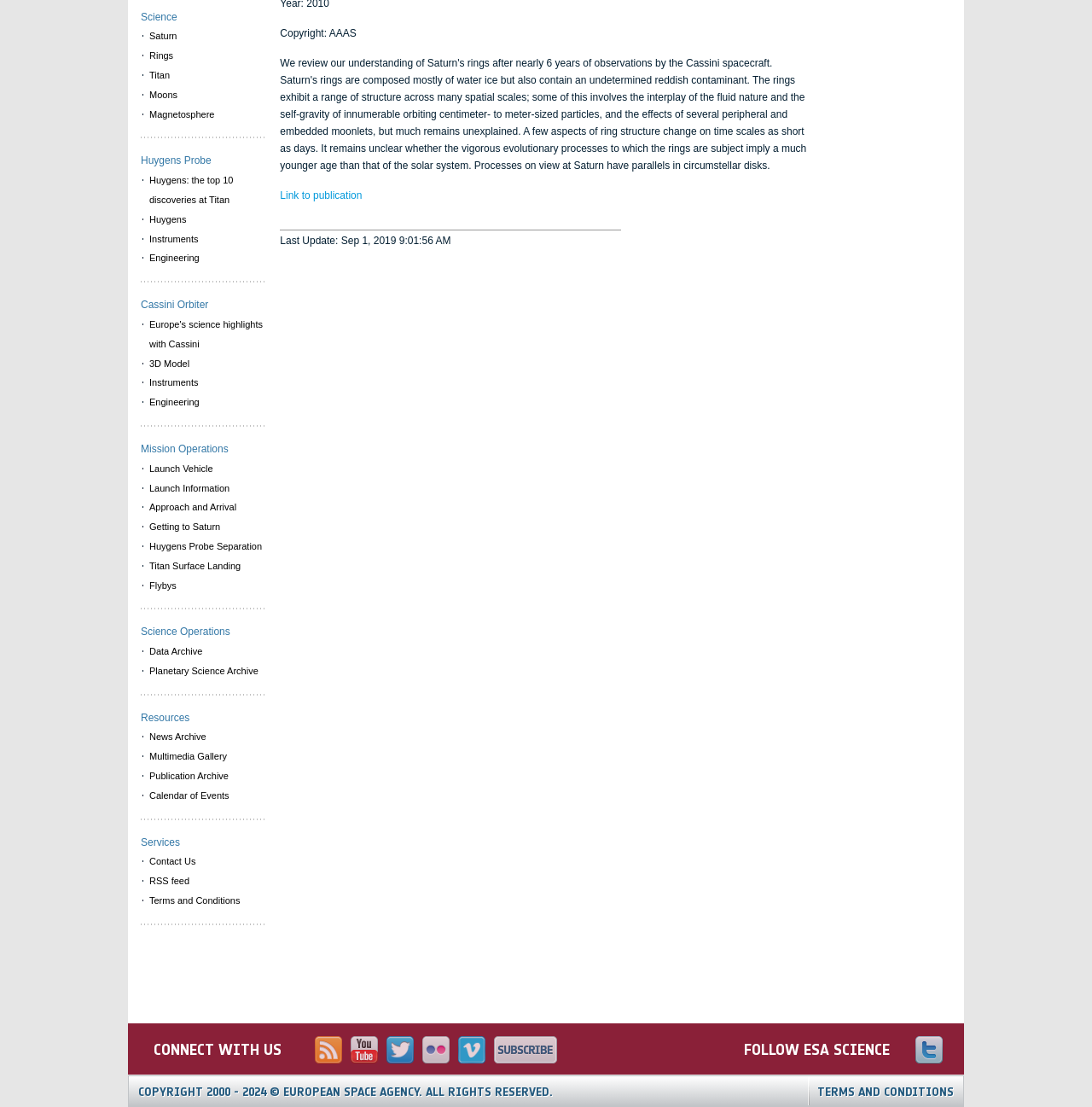Identify the bounding box of the UI element that matches this description: "aria-label="Toggle Menu"".

None